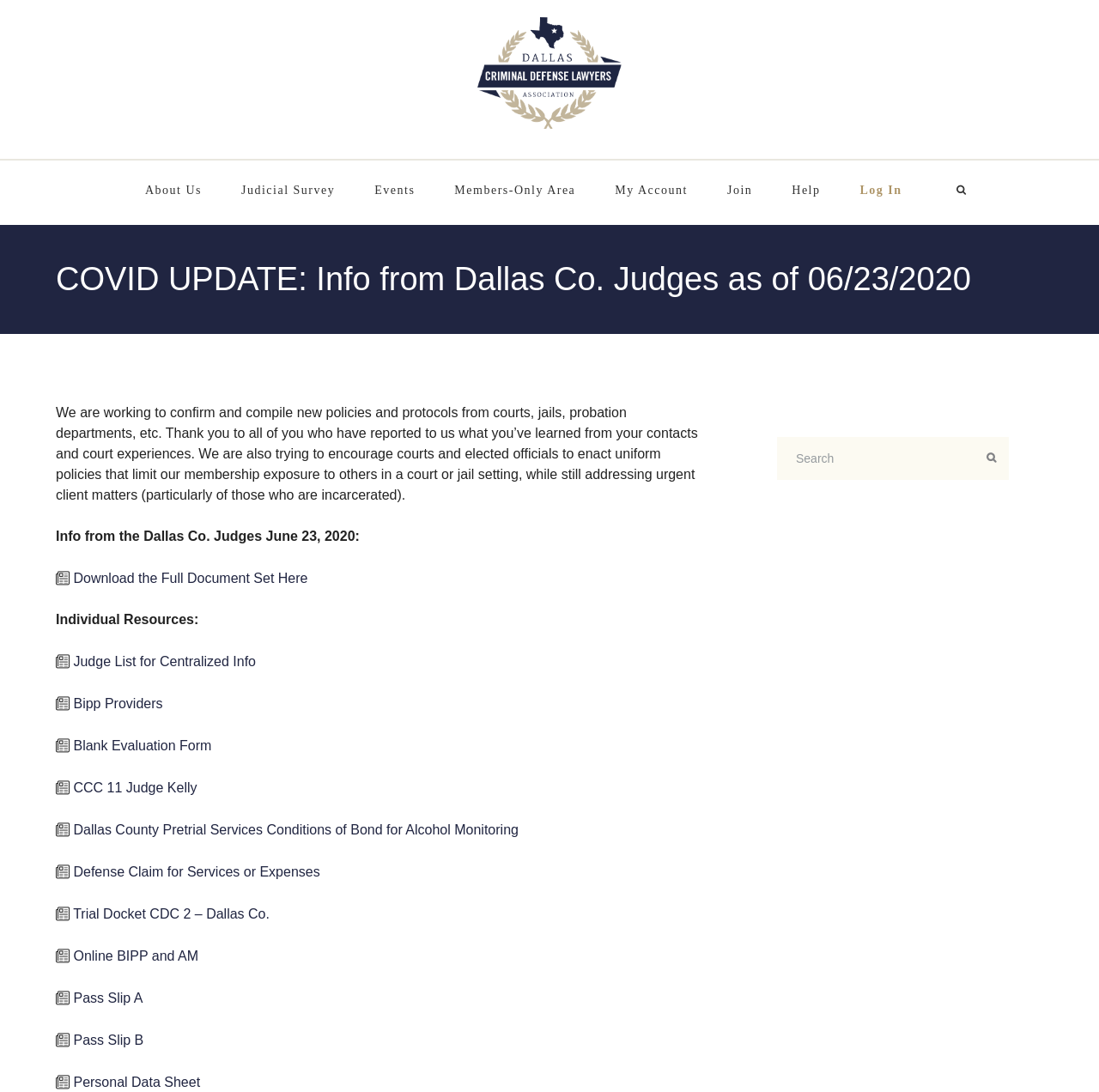Locate the bounding box coordinates of the element that needs to be clicked to carry out the instruction: "Search for something". The coordinates should be given as four float numbers ranging from 0 to 1, i.e., [left, top, right, bottom].

None